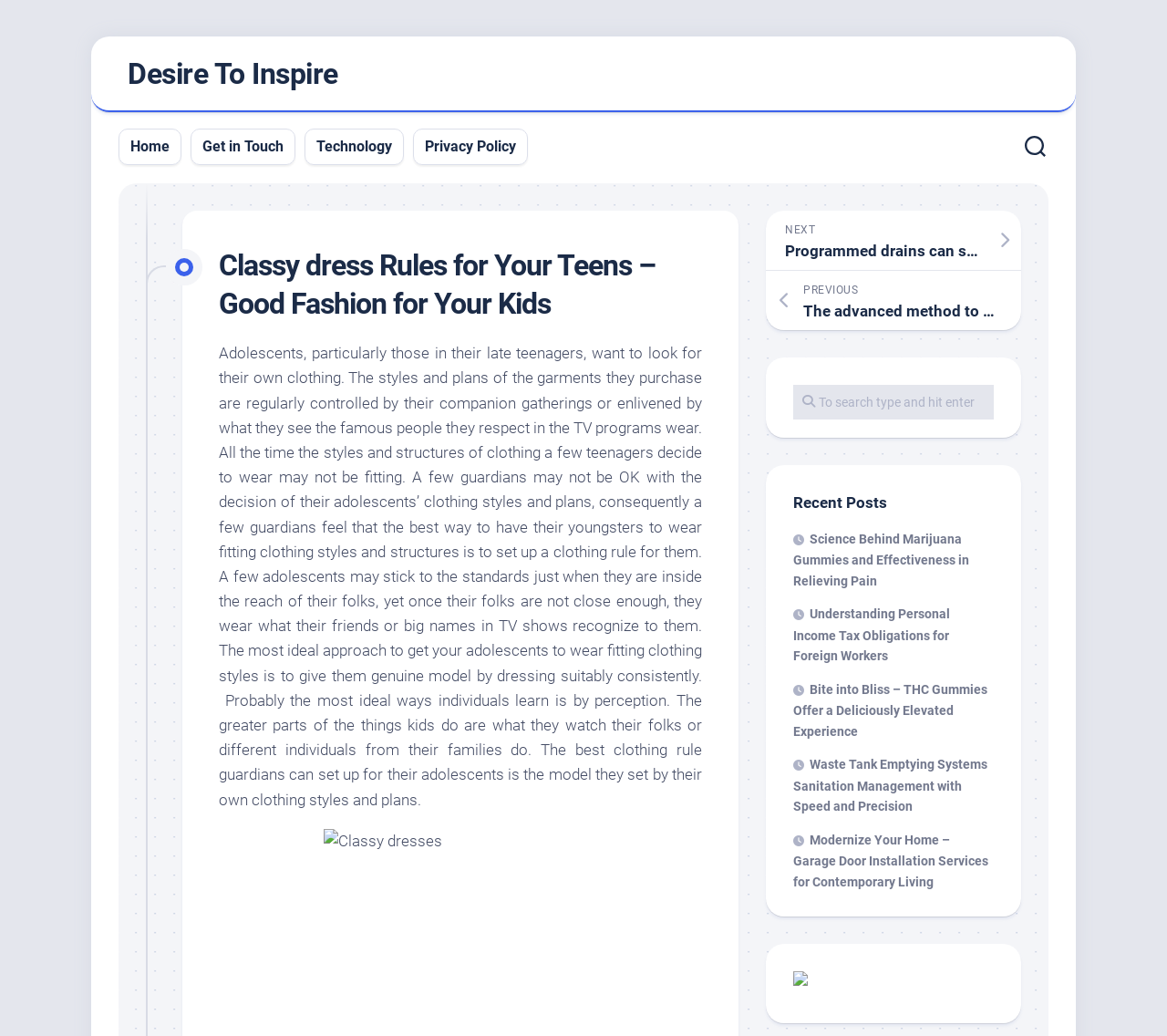Bounding box coordinates are specified in the format (top-left x, top-left y, bottom-right x, bottom-right y). All values are floating point numbers bounded between 0 and 1. Please provide the bounding box coordinate of the region this sentence describes: Get in Touch

[0.173, 0.132, 0.243, 0.151]